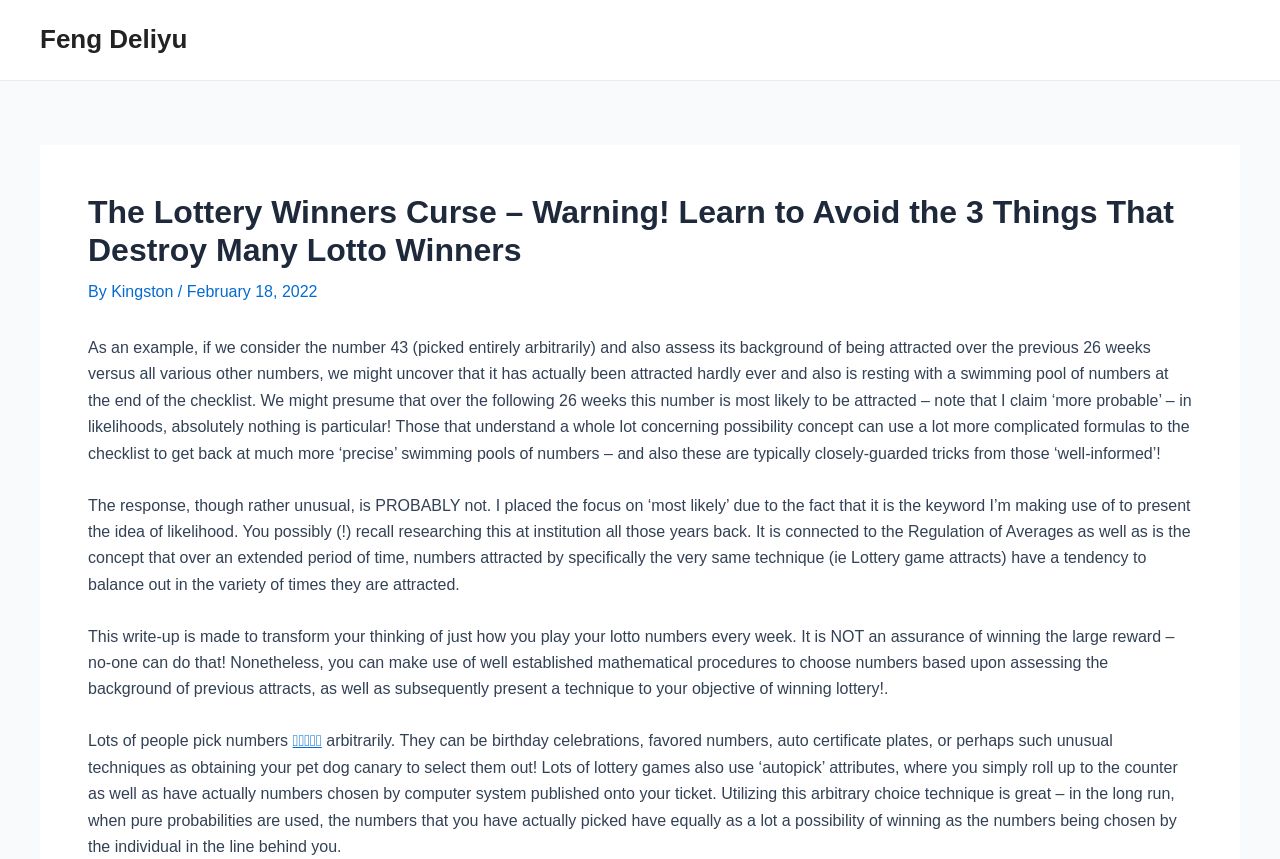Extract the primary header of the webpage and generate its text.

The Lottery Winners Curse – Warning! Learn to Avoid the 3 Things That Destroy Many Lotto Winners